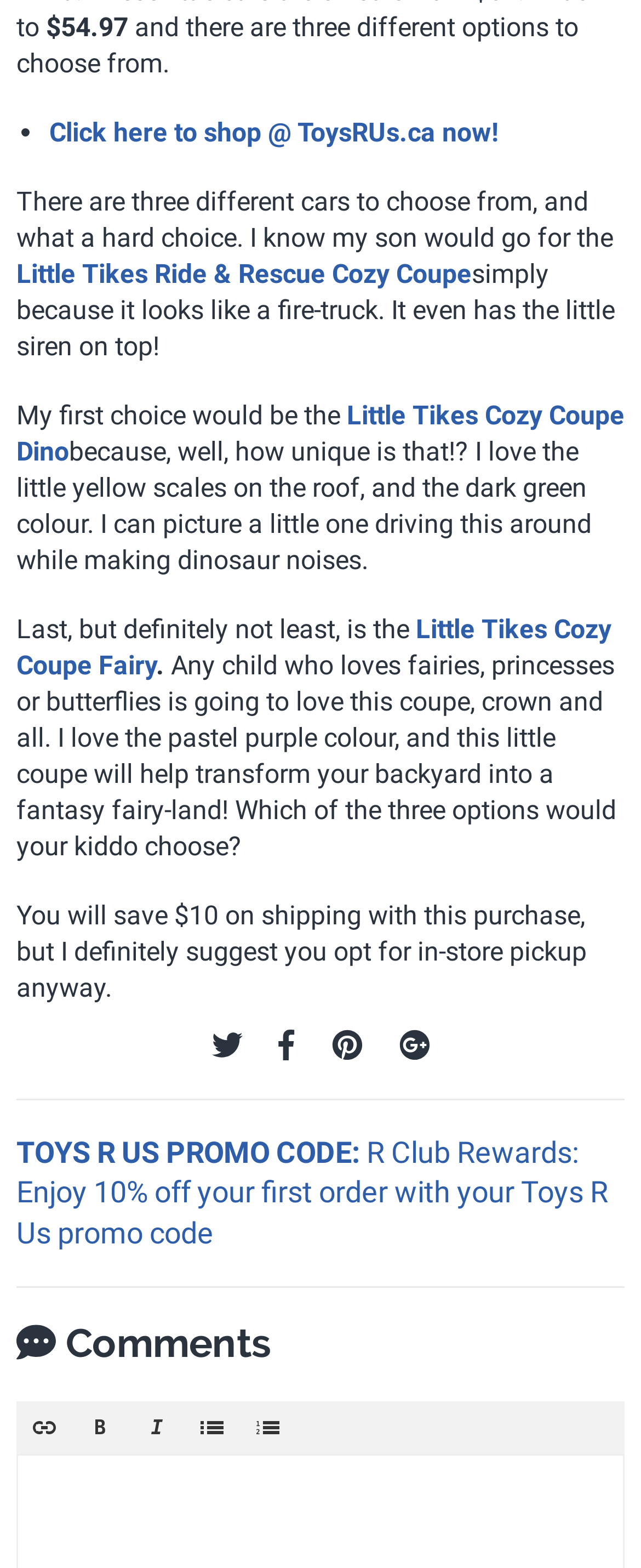Identify the bounding box coordinates of the part that should be clicked to carry out this instruction: "Choose the Little Tikes Cozy Coupe Fairy option".

[0.026, 0.391, 0.954, 0.434]